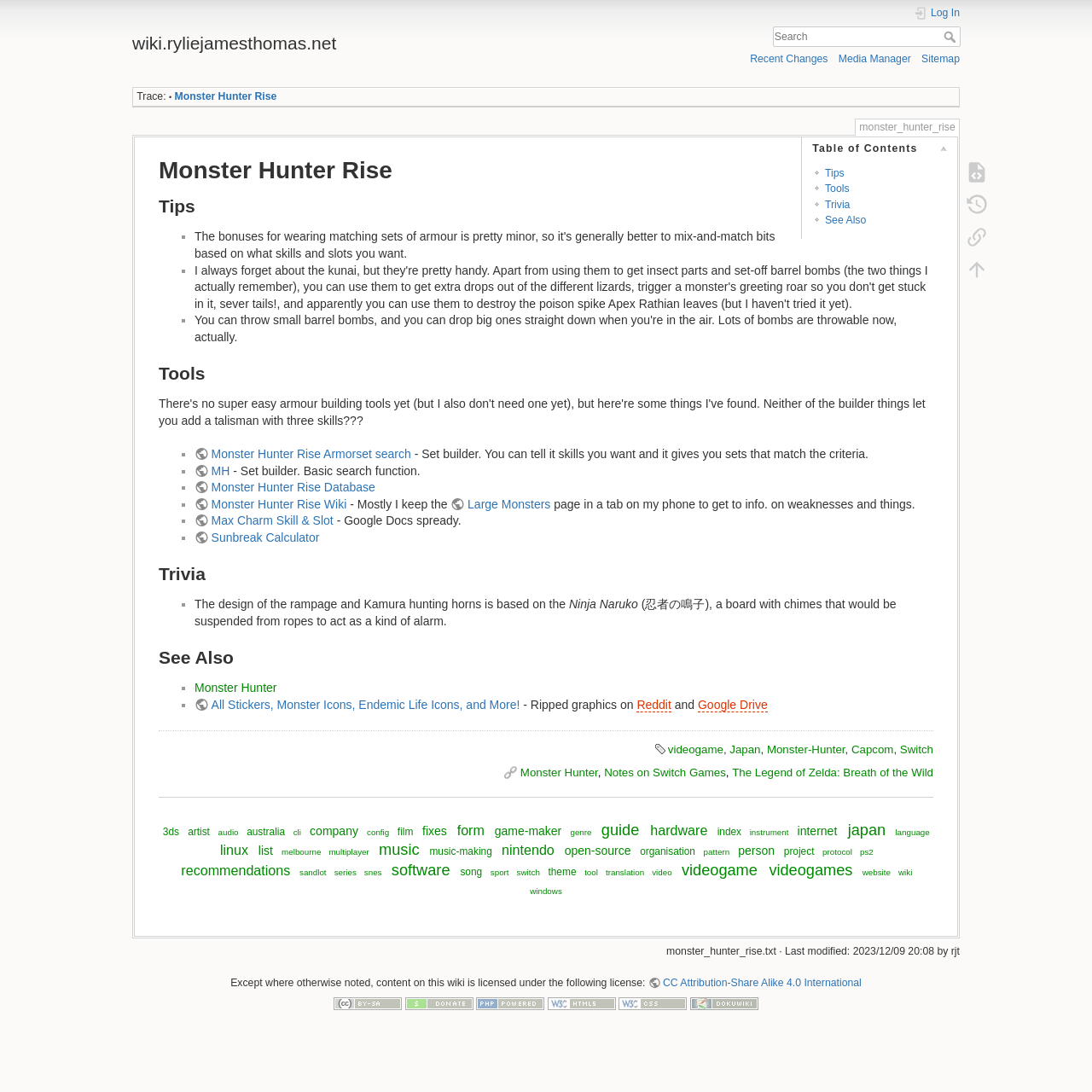What is the title of the section that contains links to 'Tips', 'Tools', and 'Trivia'?
Please answer the question with a single word or phrase, referencing the image.

Table of Contents